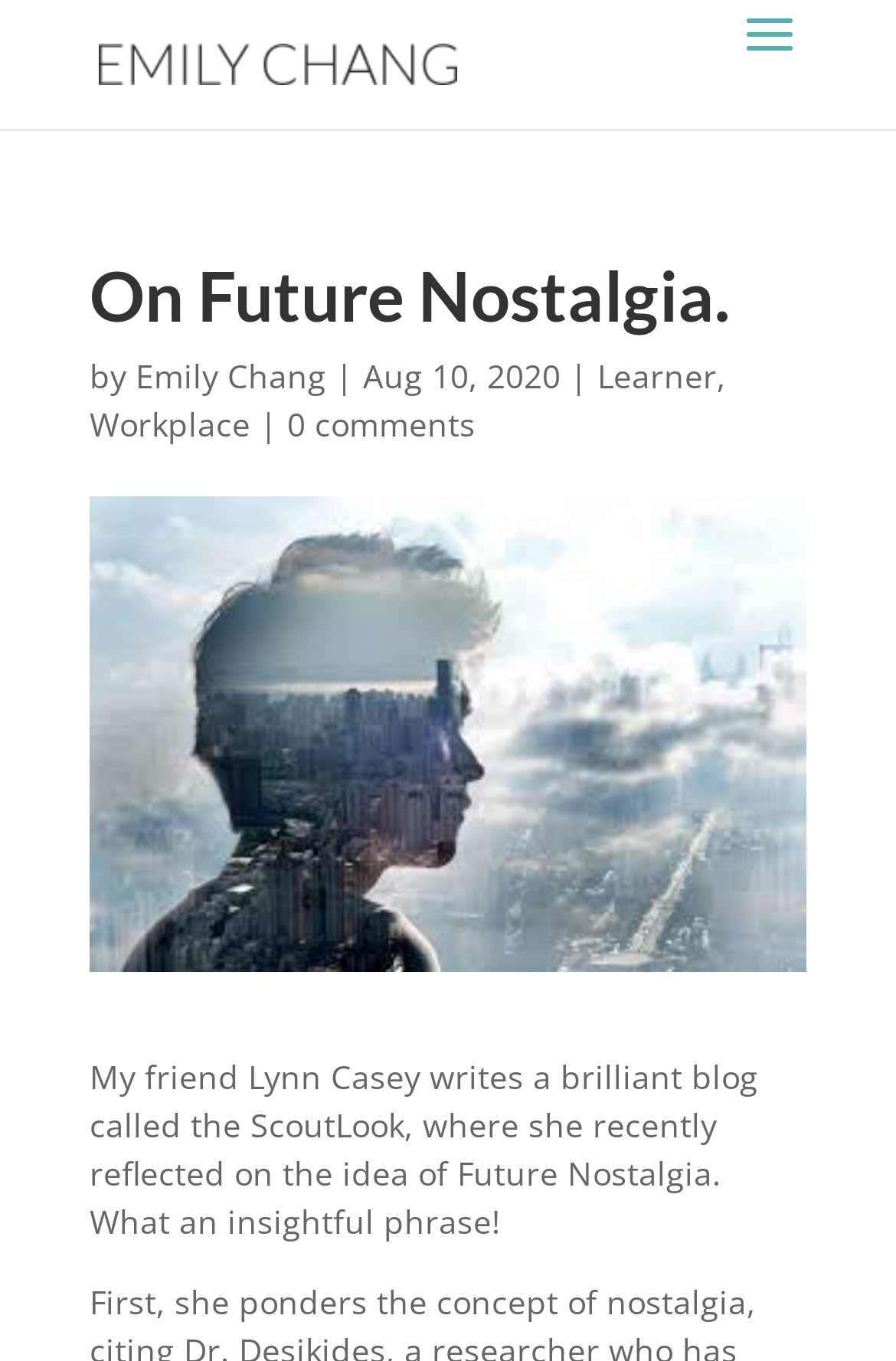What is the name of the blog mentioned?
Please give a well-detailed answer to the question.

The blog mentioned is ScoutLook, which is written by Lynn Casey, a friend of the author, as stated in the paragraph of text.